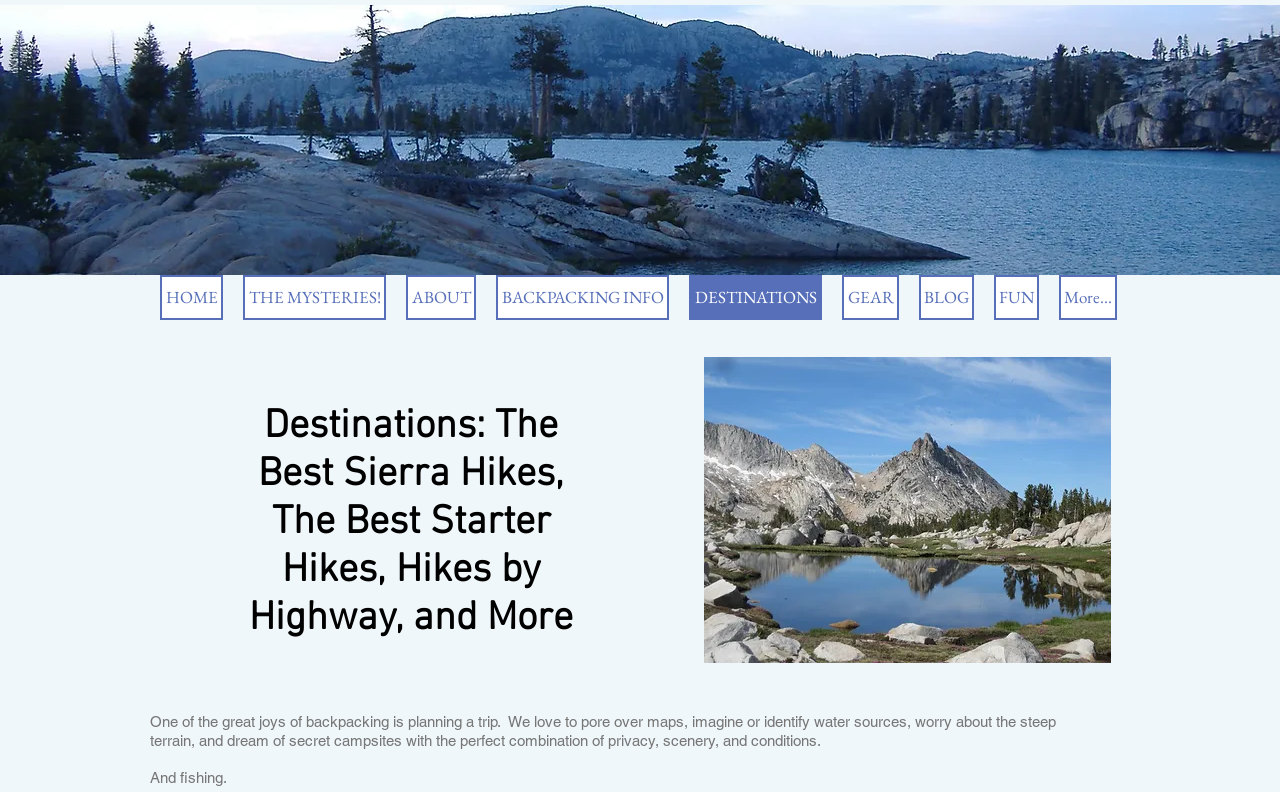How many paragraphs of text are there?
Refer to the screenshot and deliver a thorough answer to the question presented.

I counted the number of text elements, which include 'One of the great joys of backpacking is planning a trip.' and 'And fishing.'. There are 2 paragraphs of text.